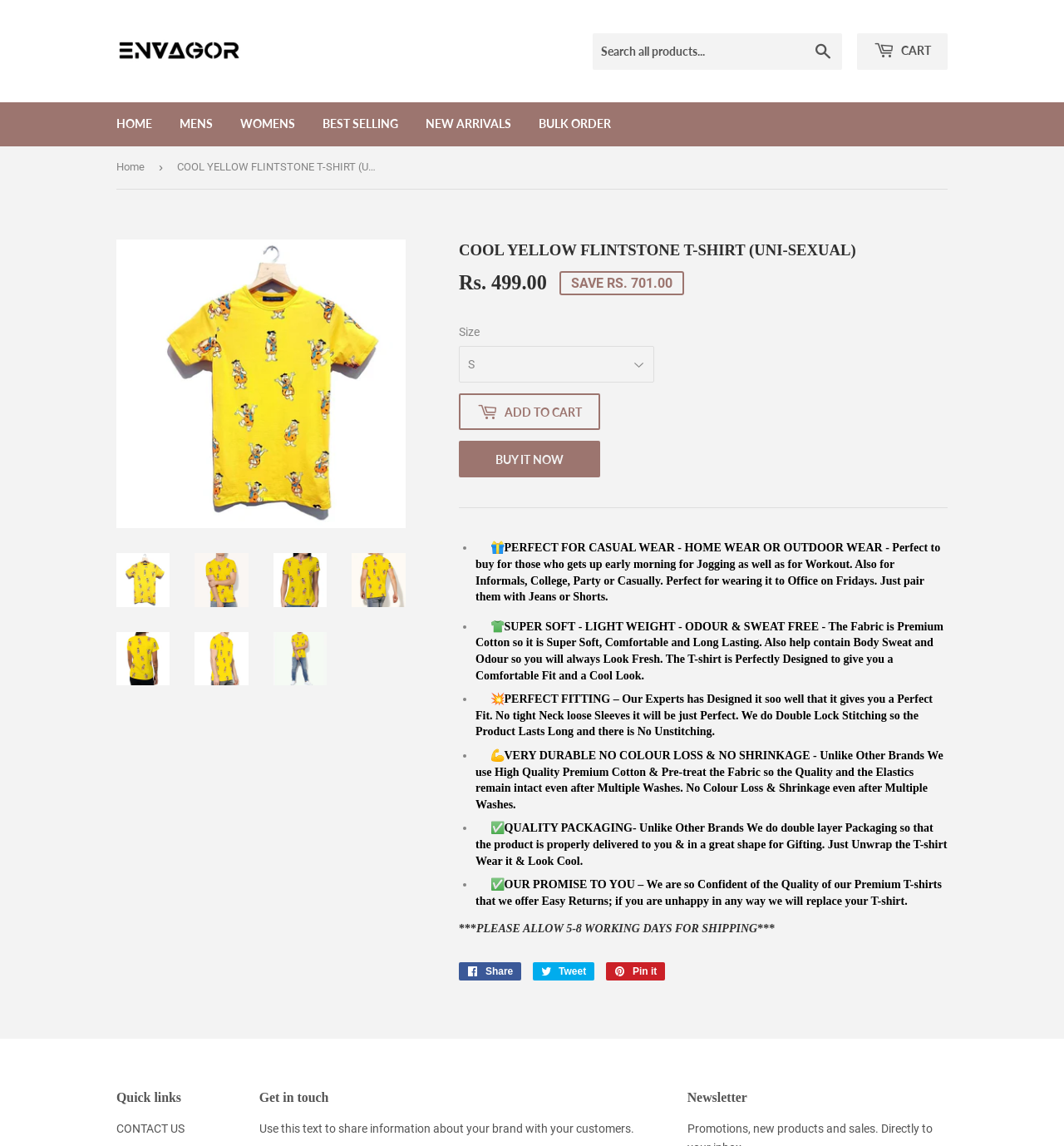Provide the bounding box coordinates for the area that should be clicked to complete the instruction: "visit Downriver Clinics website".

None